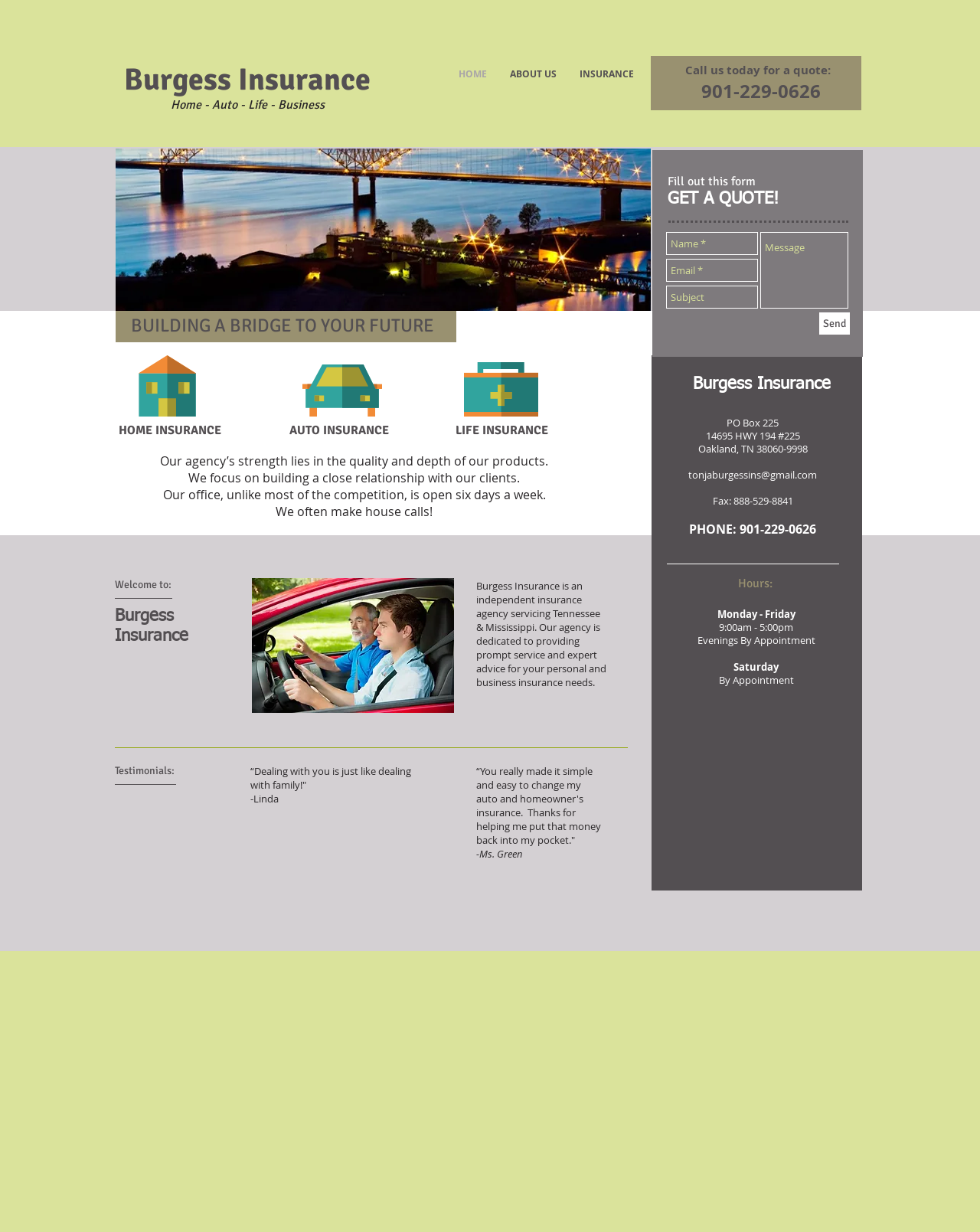Show the bounding box coordinates of the region that should be clicked to follow the instruction: "Fill out the form."

[0.68, 0.188, 0.773, 0.207]